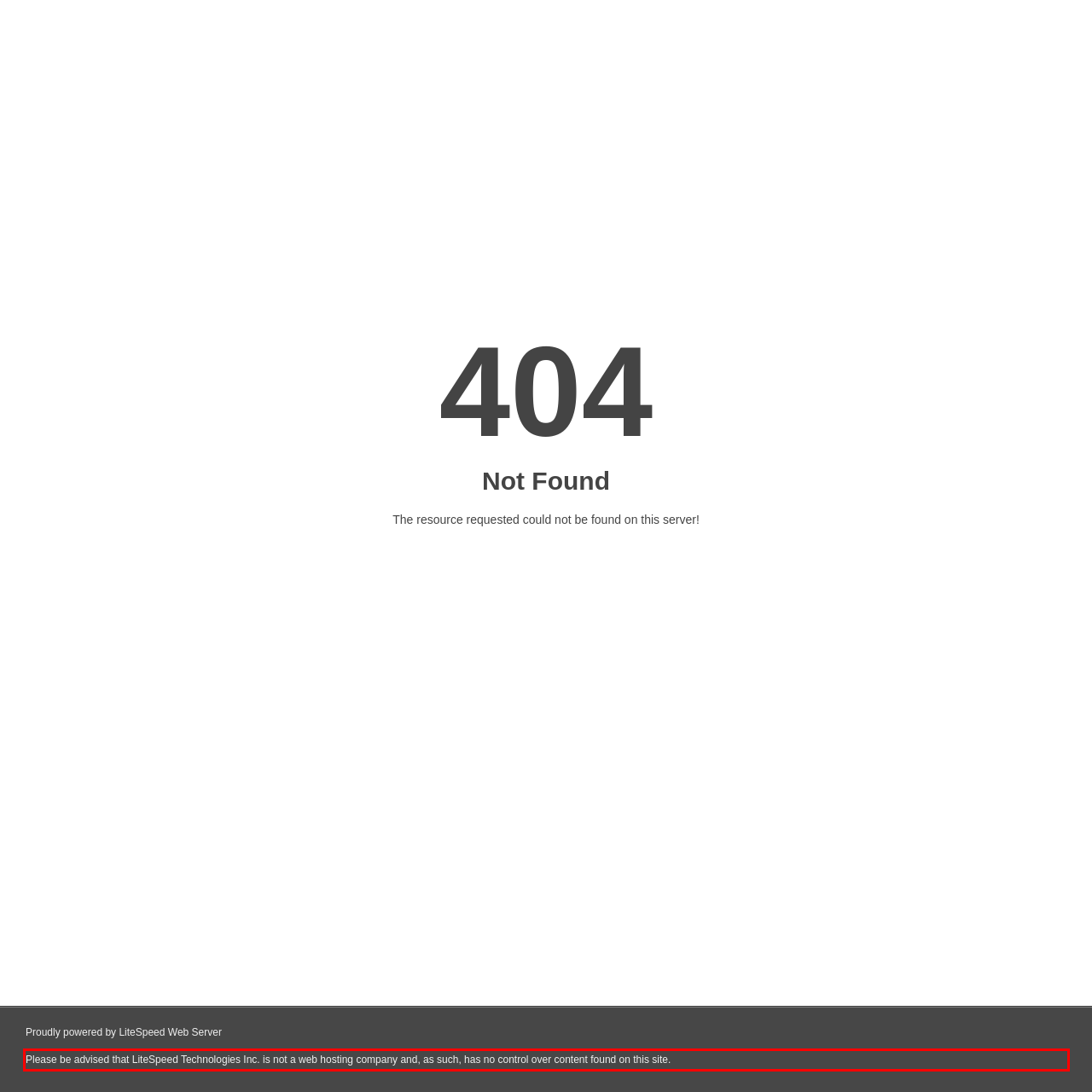Examine the webpage screenshot, find the red bounding box, and extract the text content within this marked area.

Please be advised that LiteSpeed Technologies Inc. is not a web hosting company and, as such, has no control over content found on this site.